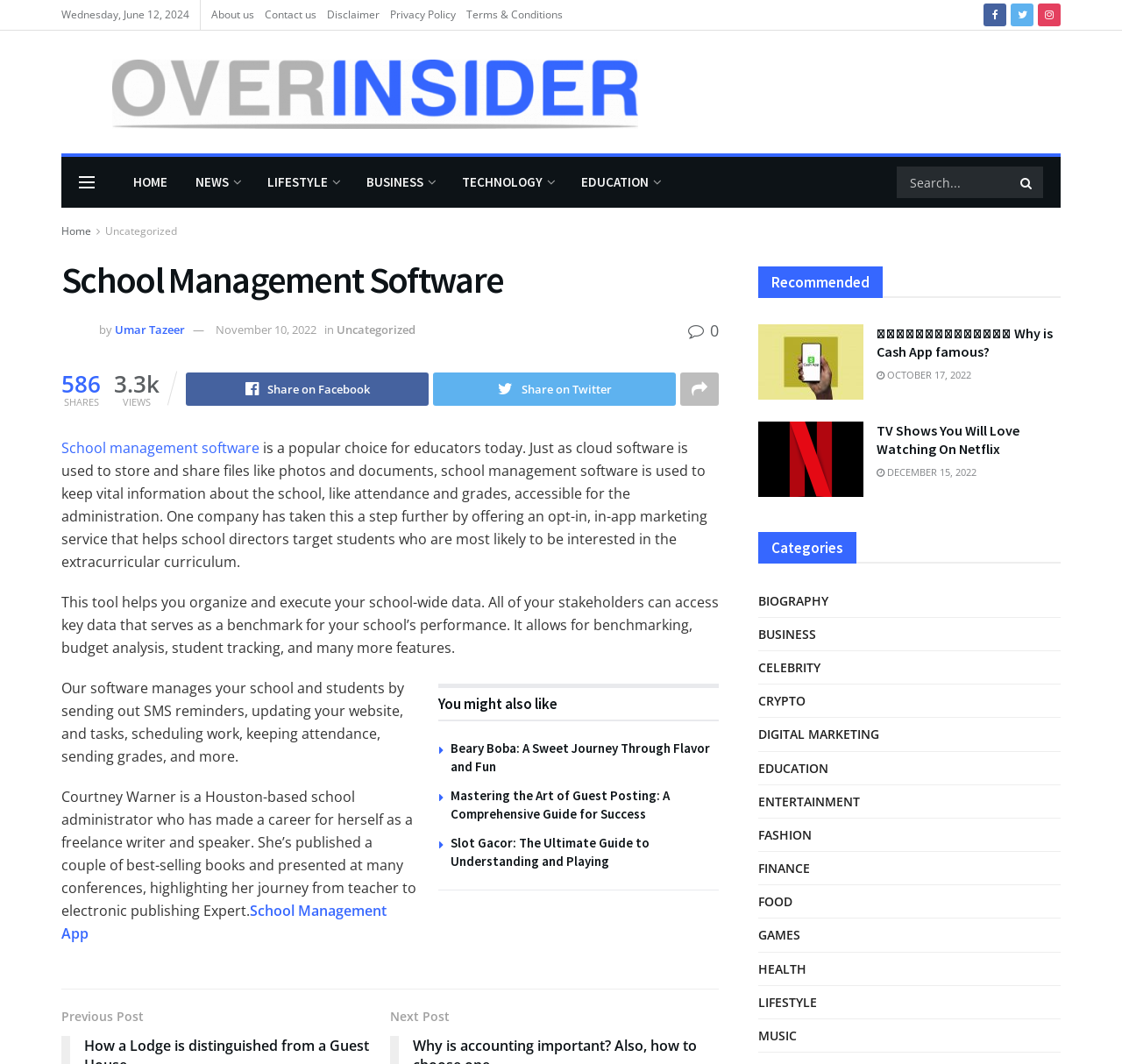Using the details from the image, please elaborate on the following question: How many shares does the article have?

I found the number of shares by looking at the static text element with the content '586' next to the 'SHARES' label.